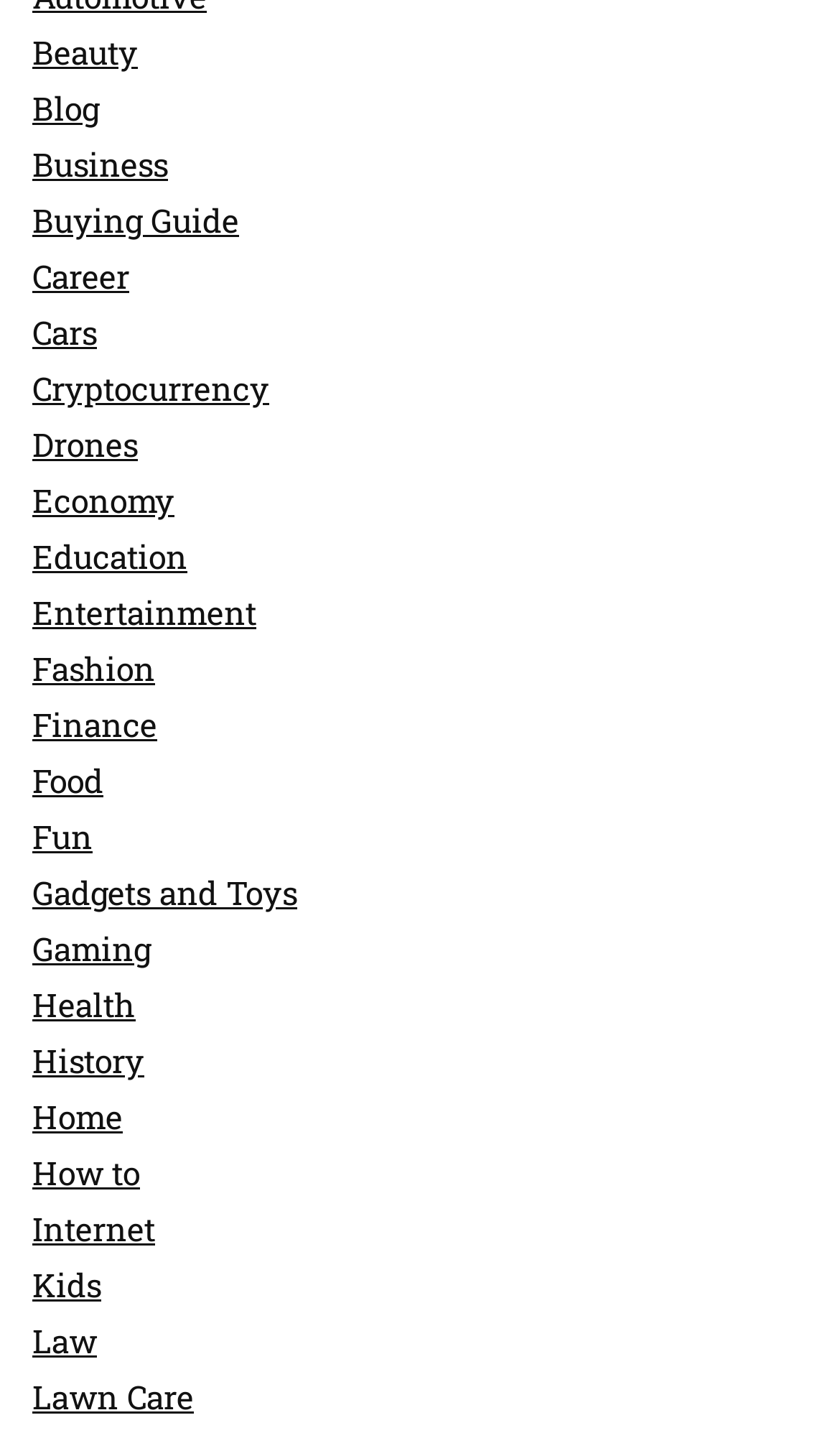Identify the bounding box coordinates of the region that should be clicked to execute the following instruction: "read about Health".

[0.038, 0.686, 0.162, 0.716]